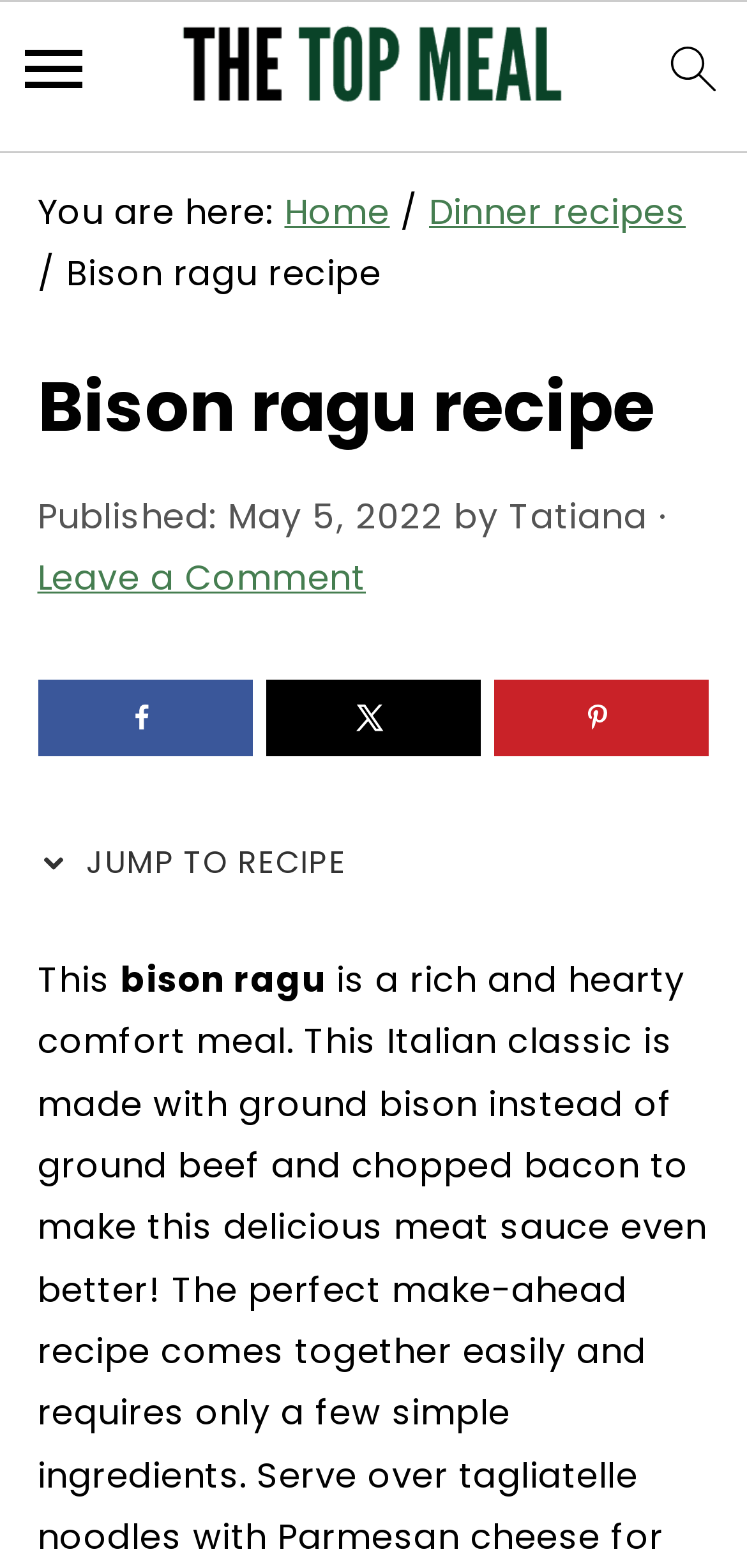What is the date of publication of the recipe?
Based on the visual information, provide a detailed and comprehensive answer.

I found the answer by looking at the section below the recipe title, where it says 'Published: May 5, 2022'.